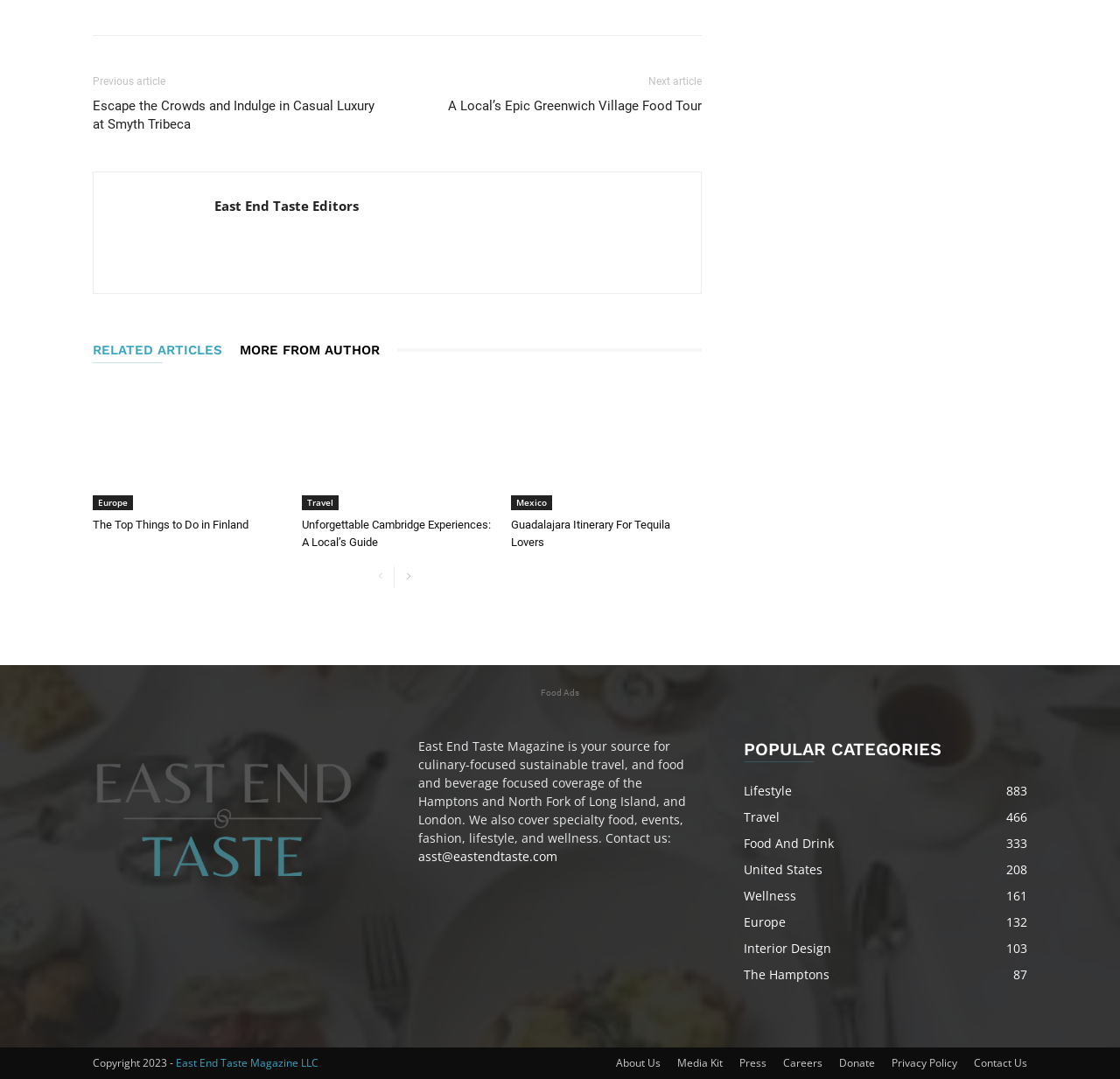Please identify the bounding box coordinates of the clickable region that I should interact with to perform the following instruction: "Explore the 'Travel' category". The coordinates should be expressed as four float numbers between 0 and 1, i.e., [left, top, right, bottom].

[0.27, 0.666, 0.302, 0.679]